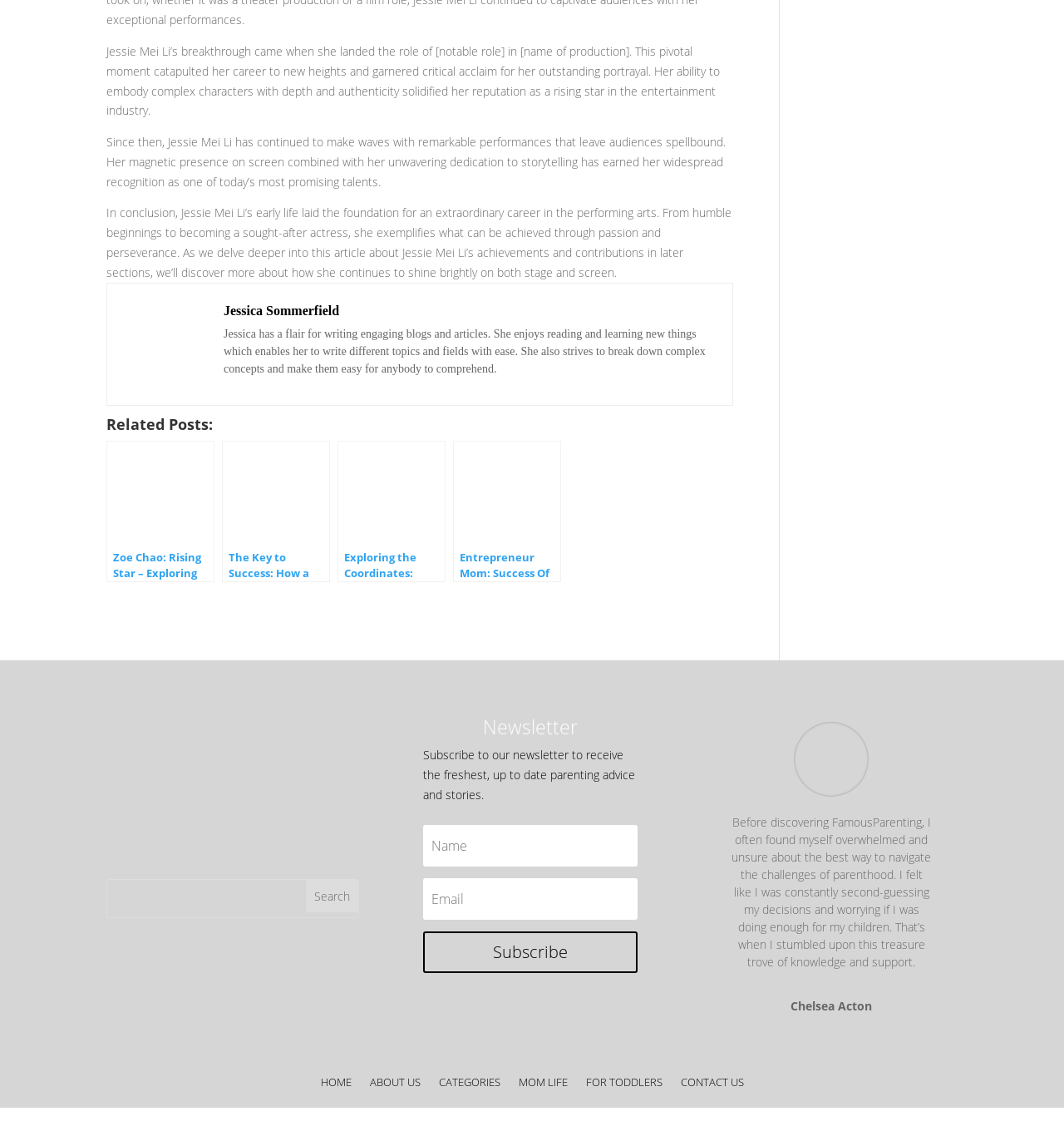Bounding box coordinates are specified in the format (top-left x, top-left y, bottom-right x, bottom-right y). All values are floating point numbers bounded between 0 and 1. Please provide the bounding box coordinate of the region this sentence describes: CATEGORIES

[0.412, 0.943, 0.47, 0.959]